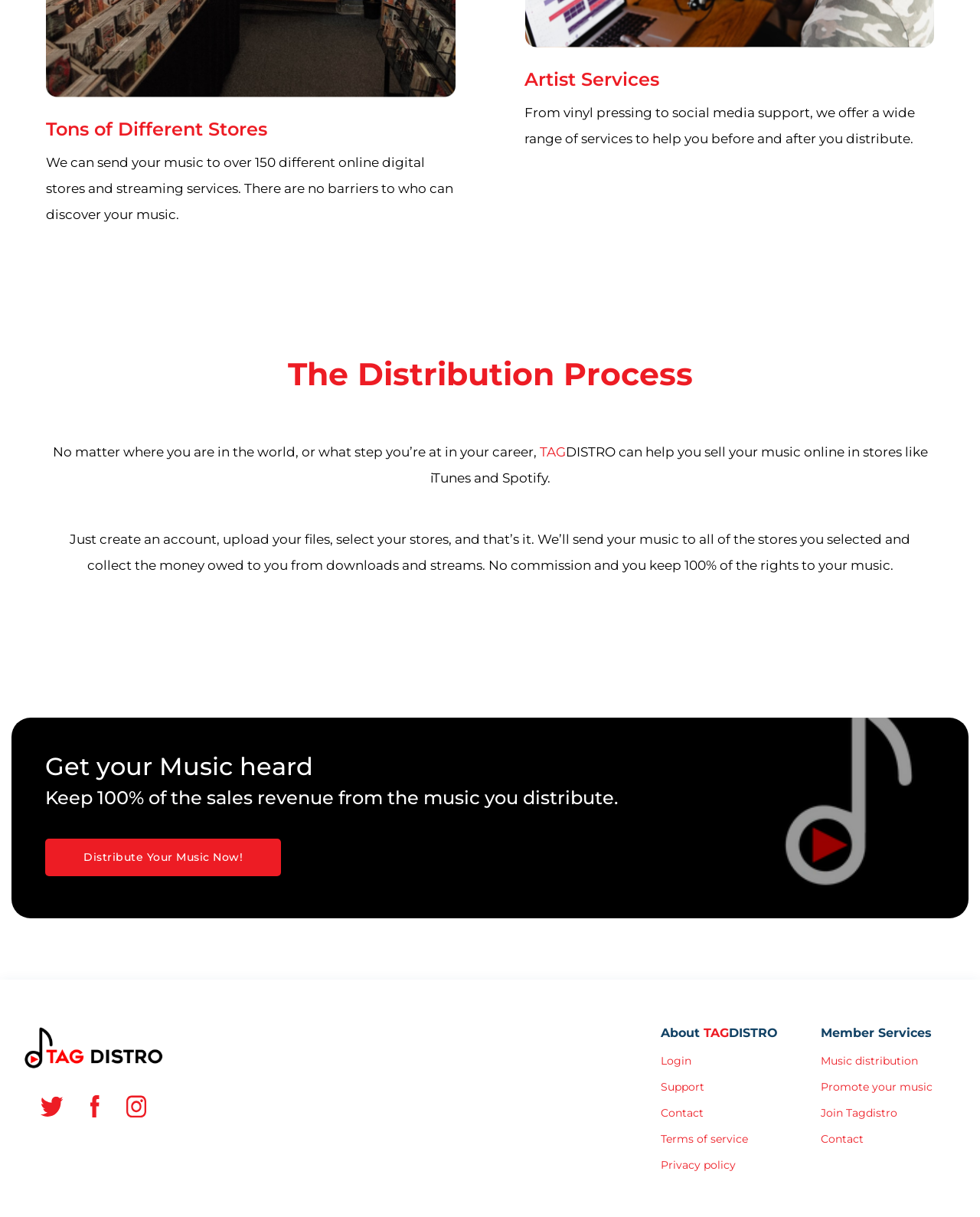Use a single word or phrase to answer the question: What is the main service offered by TAGDISTRO?

Music distribution